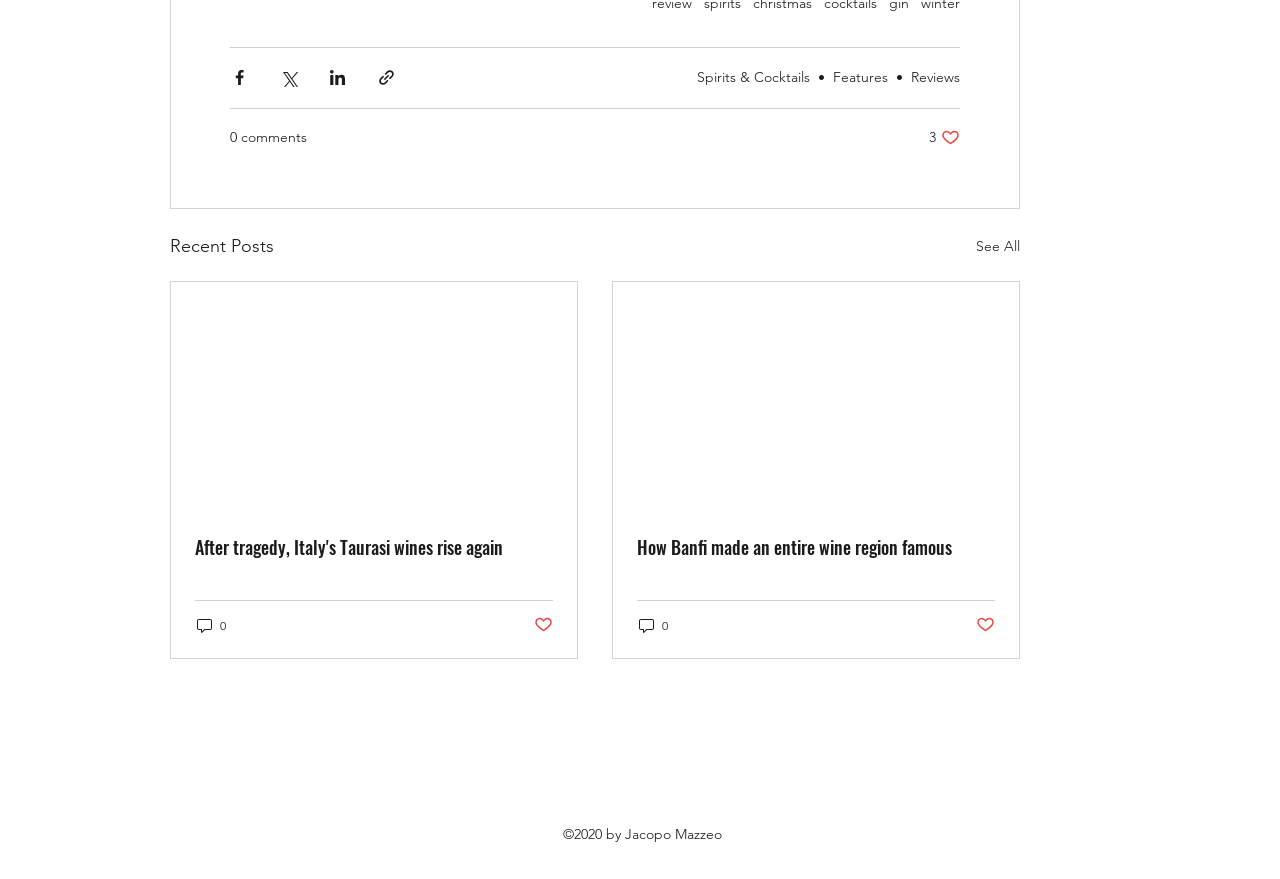Indicate the bounding box coordinates of the element that needs to be clicked to satisfy the following instruction: "View Spirits & Cocktails". The coordinates should be four float numbers between 0 and 1, i.e., [left, top, right, bottom].

[0.545, 0.078, 0.633, 0.098]